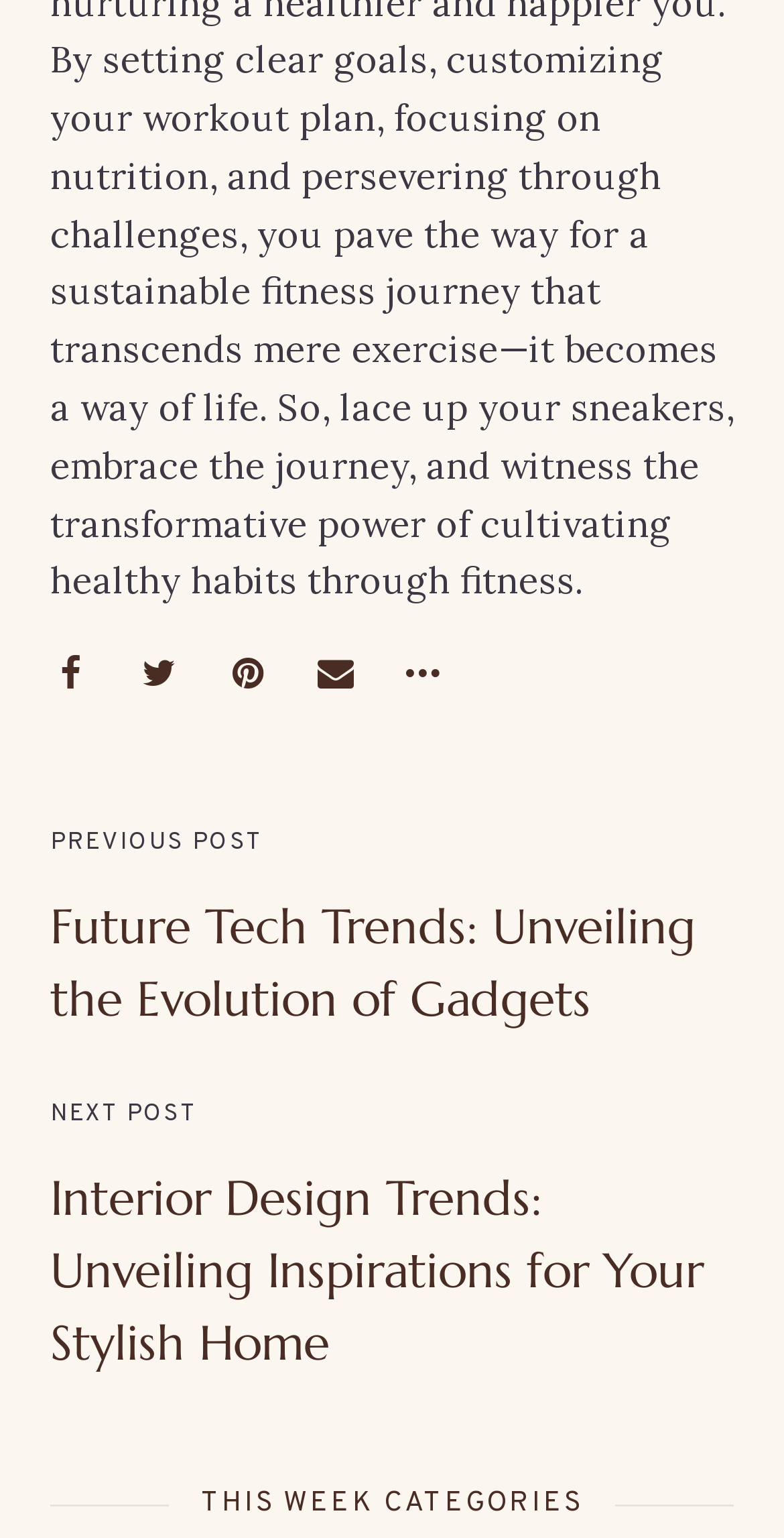How many social media links are in the footer?
Provide a fully detailed and comprehensive answer to the question.

I counted the number of link elements in the footer section, which are represented by Unicode characters such as '', '', '', '', and ''. These links are likely social media links.